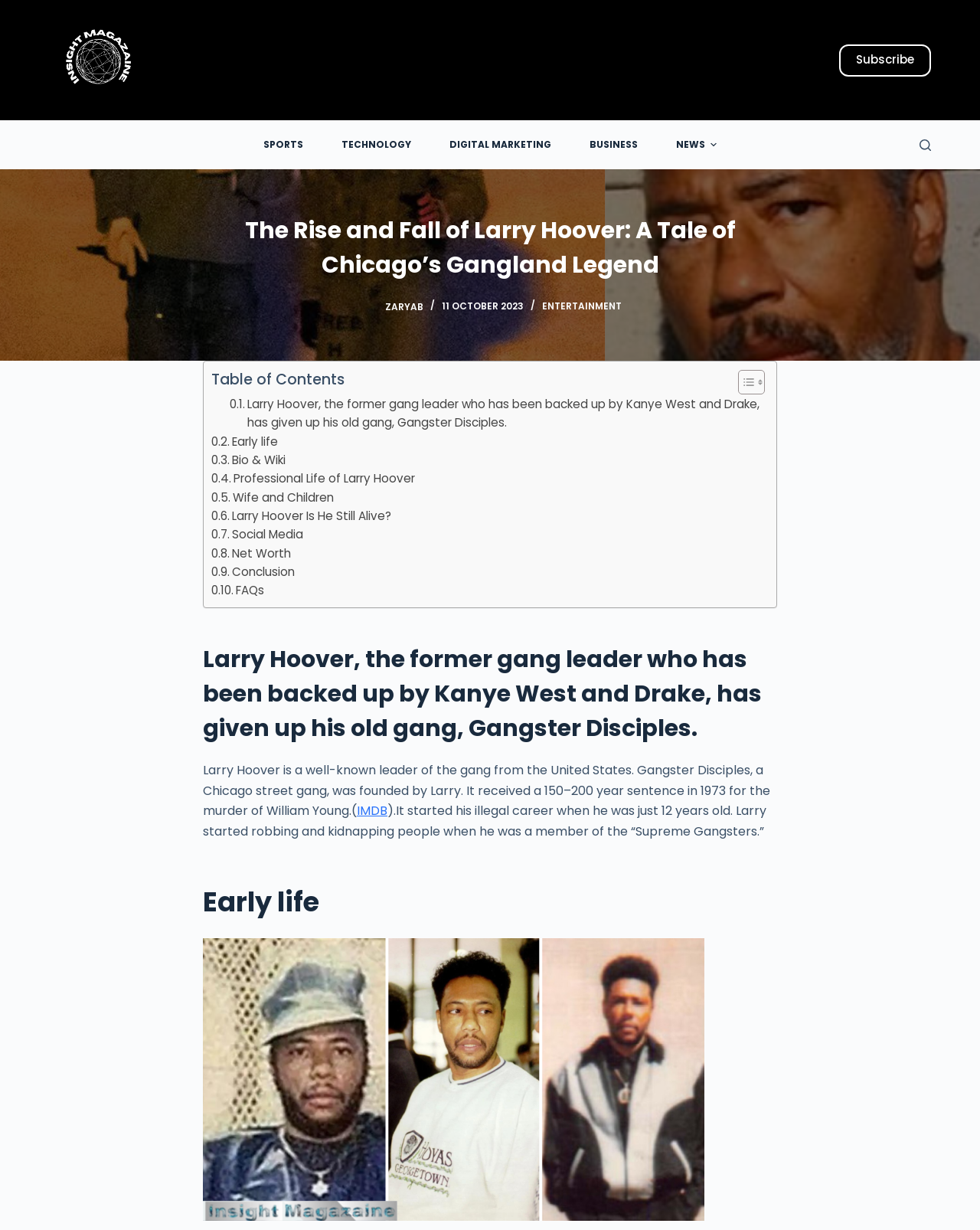Respond to the following question with a brief word or phrase:
Who are the two celebrities mentioned as backing up Larry Hoover?

Kanye West and Drake